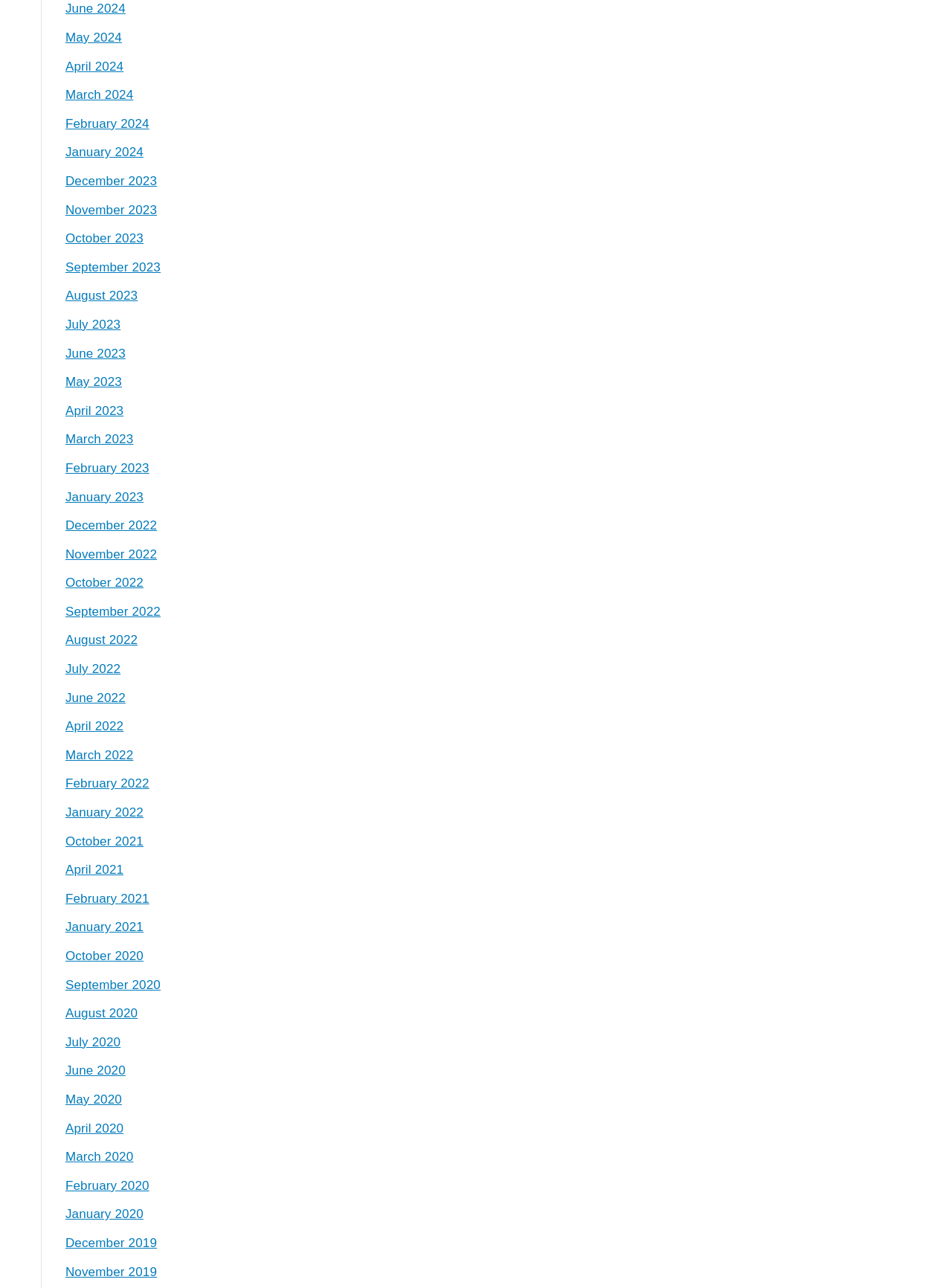Find the bounding box coordinates of the element I should click to carry out the following instruction: "View December 2019".

[0.069, 0.957, 0.165, 0.974]